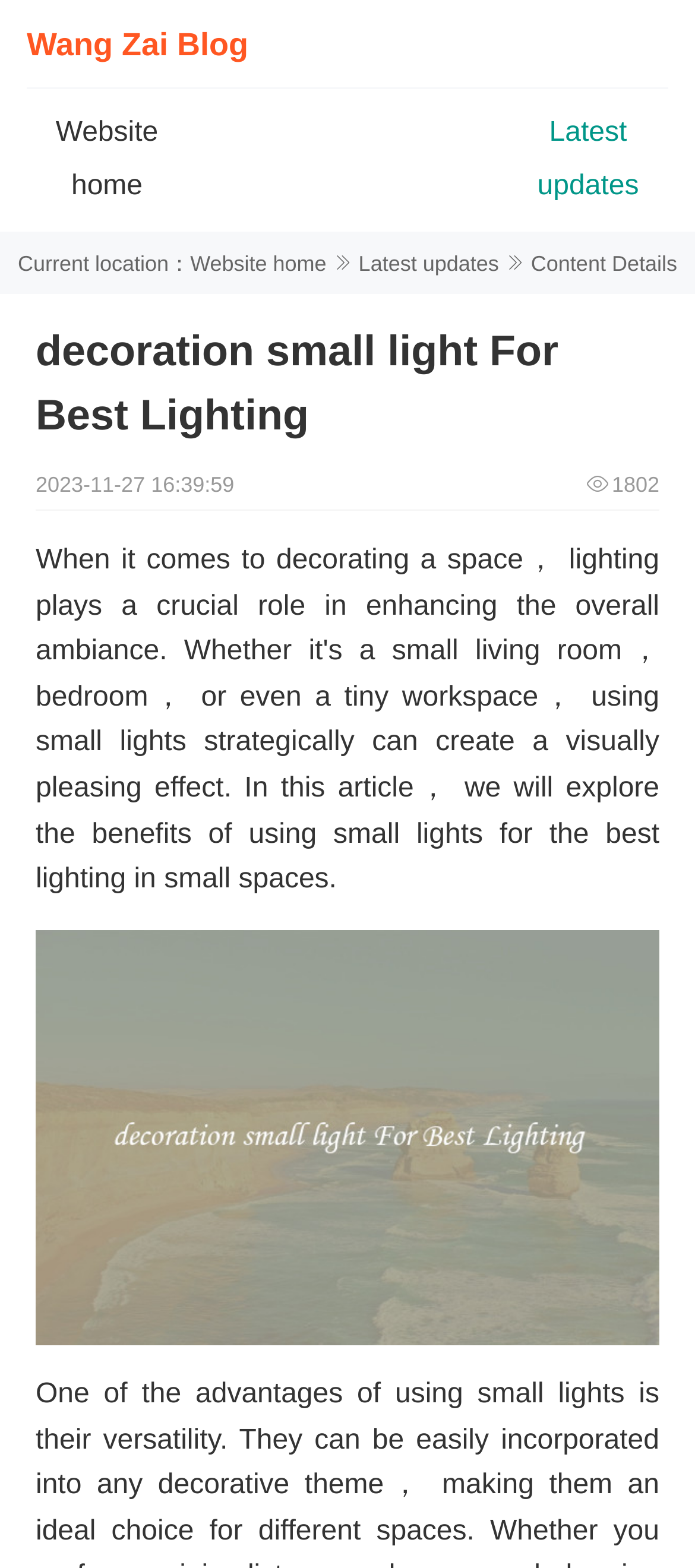Explain the features and main sections of the webpage comprehensively.

The webpage is about decorating a space with lighting, specifically focusing on small areas such as living rooms, bedrooms, and workspaces. At the top left of the page, there is a link to "Wang Zai Blog" and a link to the "Website home" page. On the top right, there is a link to "Latest updates". 

Below these links, there is a section indicating the current location, with links to "Website home" and "Latest updates" again. To the right of this section, there is a label "Content Details". 

The main content of the page is headed by a title "decoration small light For Best Lighting", which is centered at the top of the page. Below the title, there is a timestamp "2023-11-27 16:39:59" on the left, and a number "1802" on the right. 

The main attraction of the page is a large image that takes up most of the page, which is also titled "decoration small light For Best Lighting". This image is likely a visual representation of the lighting decoration concept.